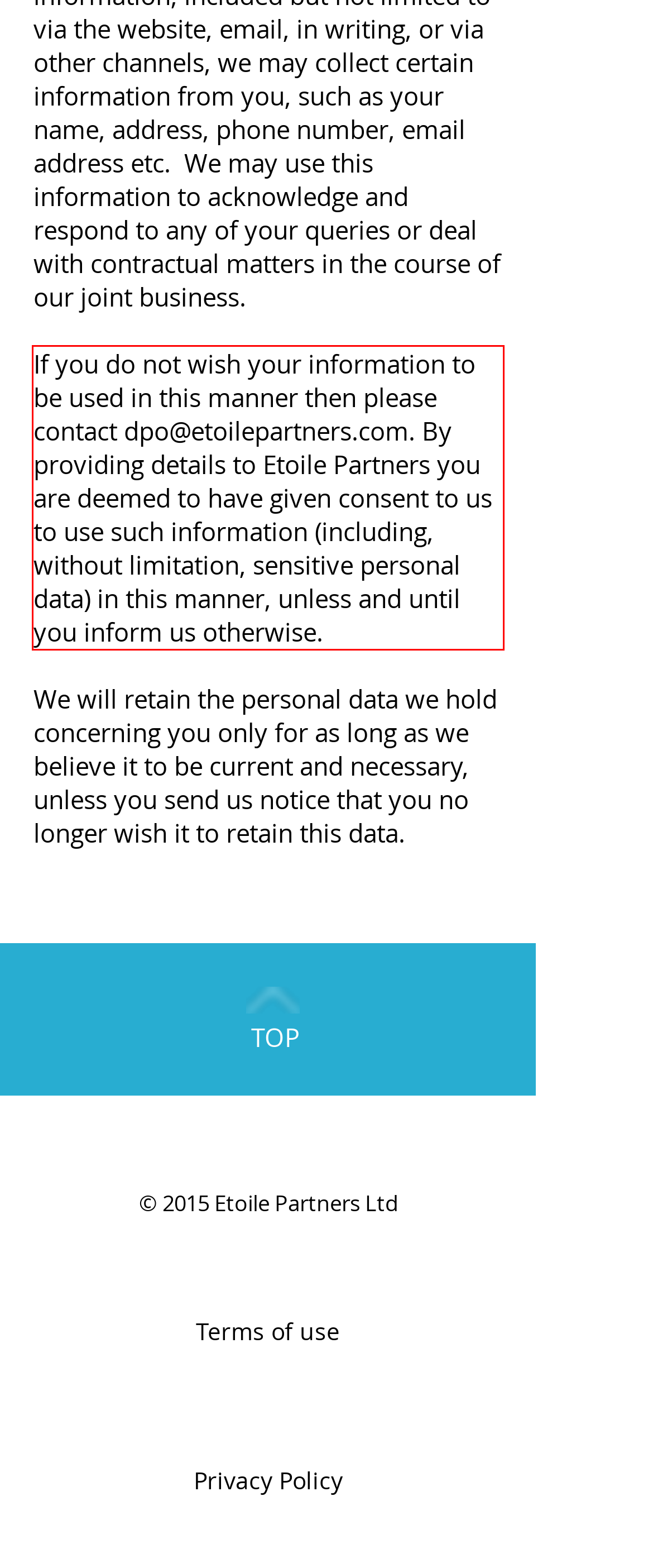You are presented with a screenshot containing a red rectangle. Extract the text found inside this red bounding box.

If you do not wish your information to be used in this manner then please contact dpo@etoilepartners.com. By providing details to Etoile Partners you are deemed to have given consent to us to use such information (including, without limitation, sensitive personal data) in this manner, unless and until you inform us otherwise.